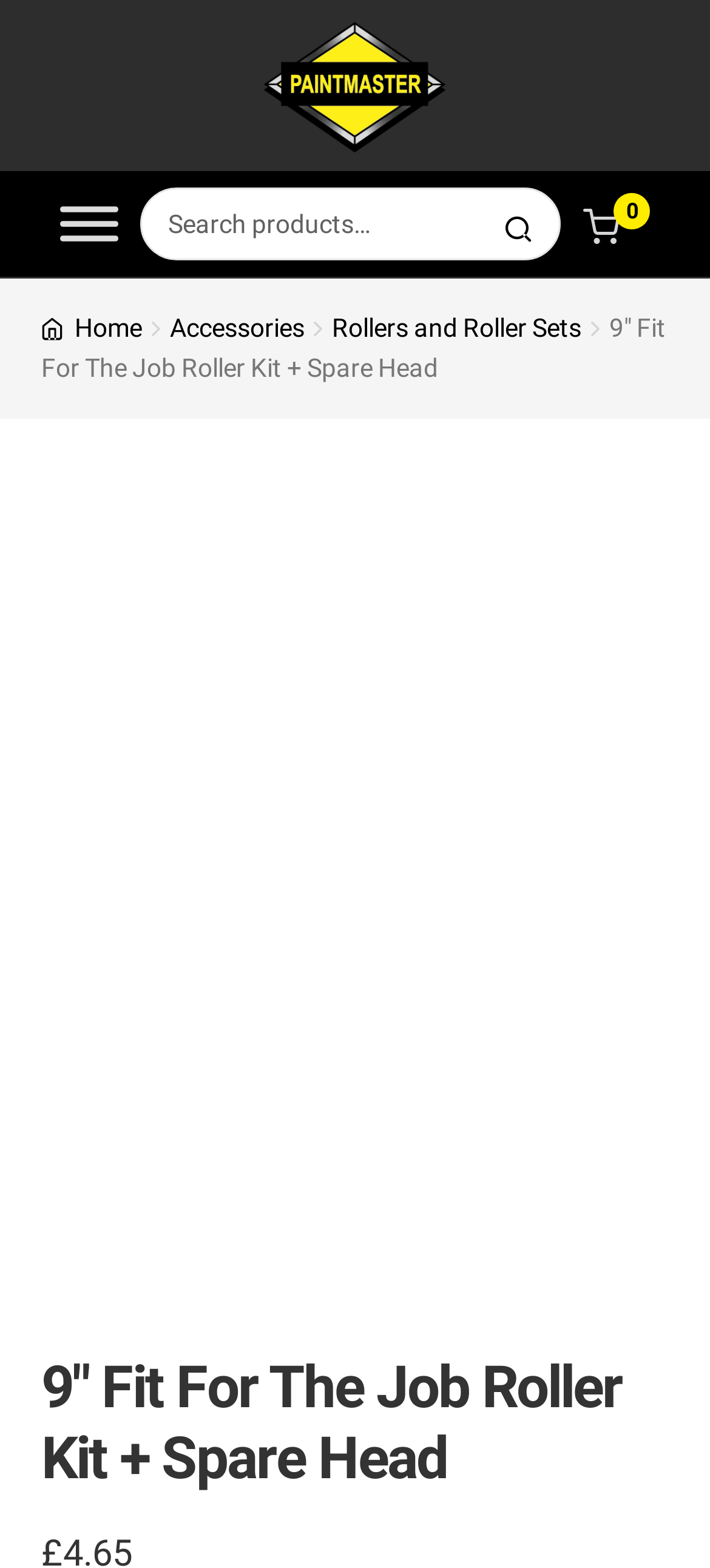Identify the text that serves as the heading for the webpage and generate it.

9″ Fit For The Job Roller Kit + Spare Head